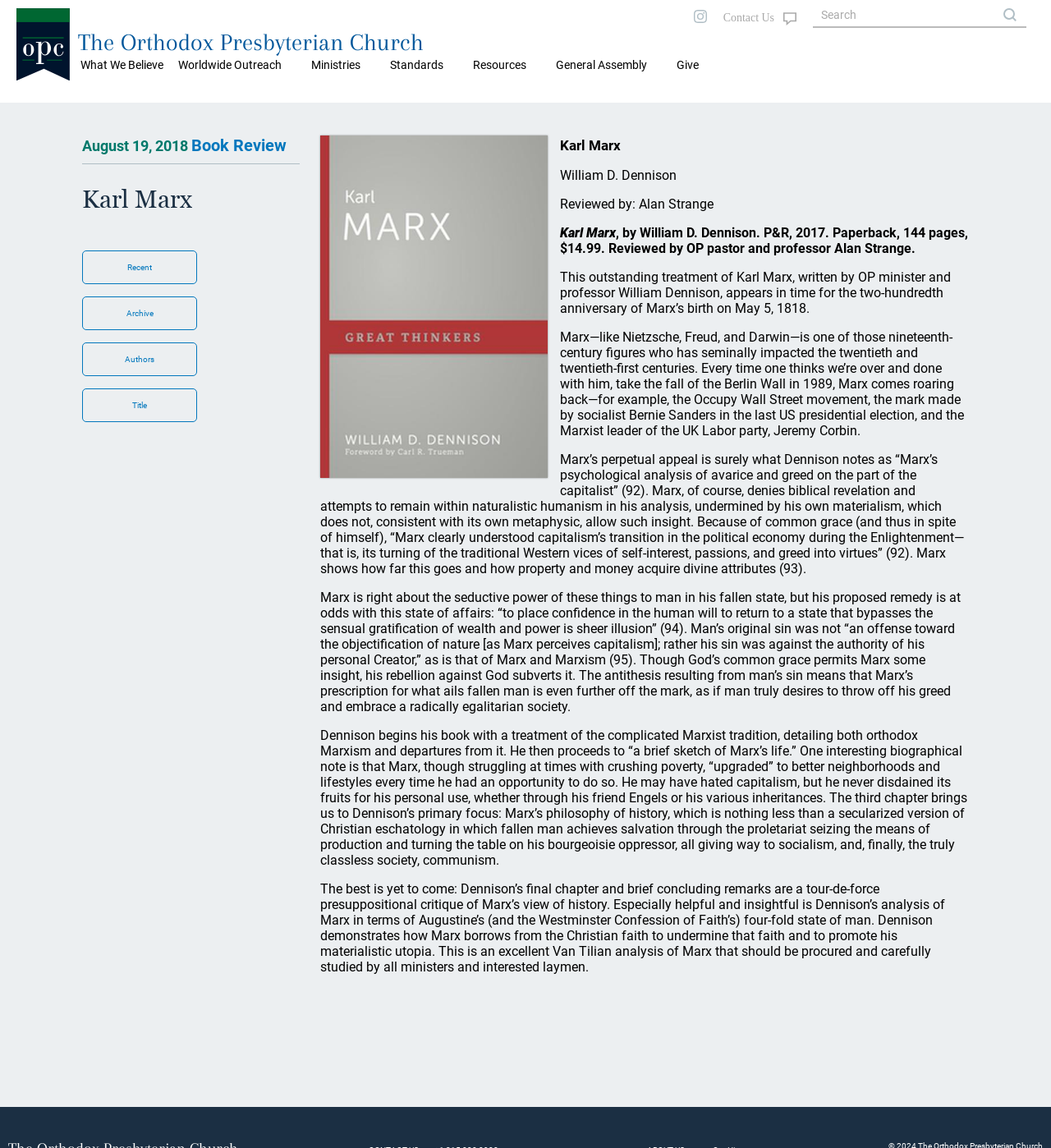Look at the image and answer the question in detail:
What is the topic of the book review?

The topic of the book review can be inferred from the heading 'August 19, 2018 Book Review' and the subsequent text, which discusses Karl Marx and a book written by William D. Dennison about Marx.